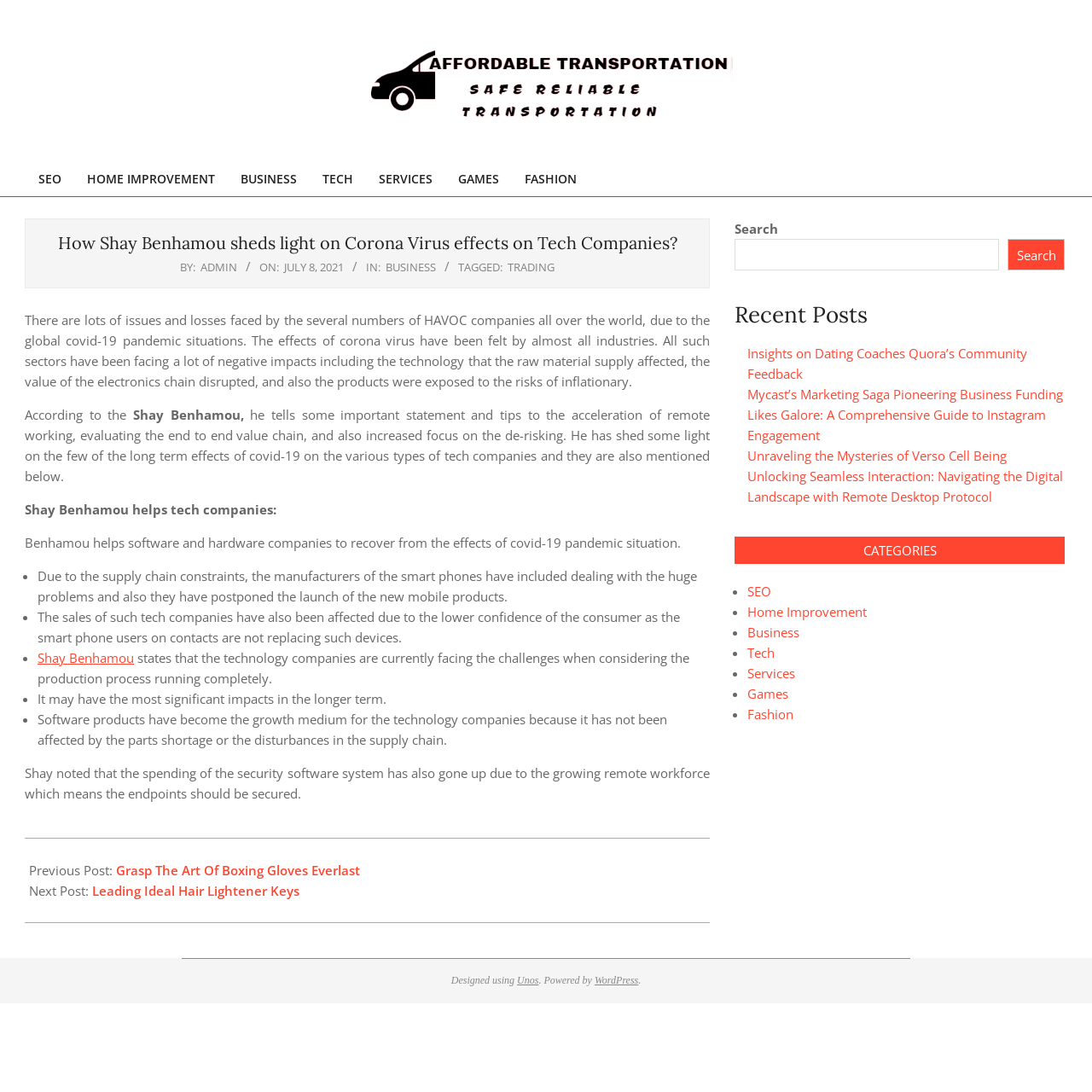Provide a single word or phrase answer to the question: 
Who is the author of the article?

ADMIN